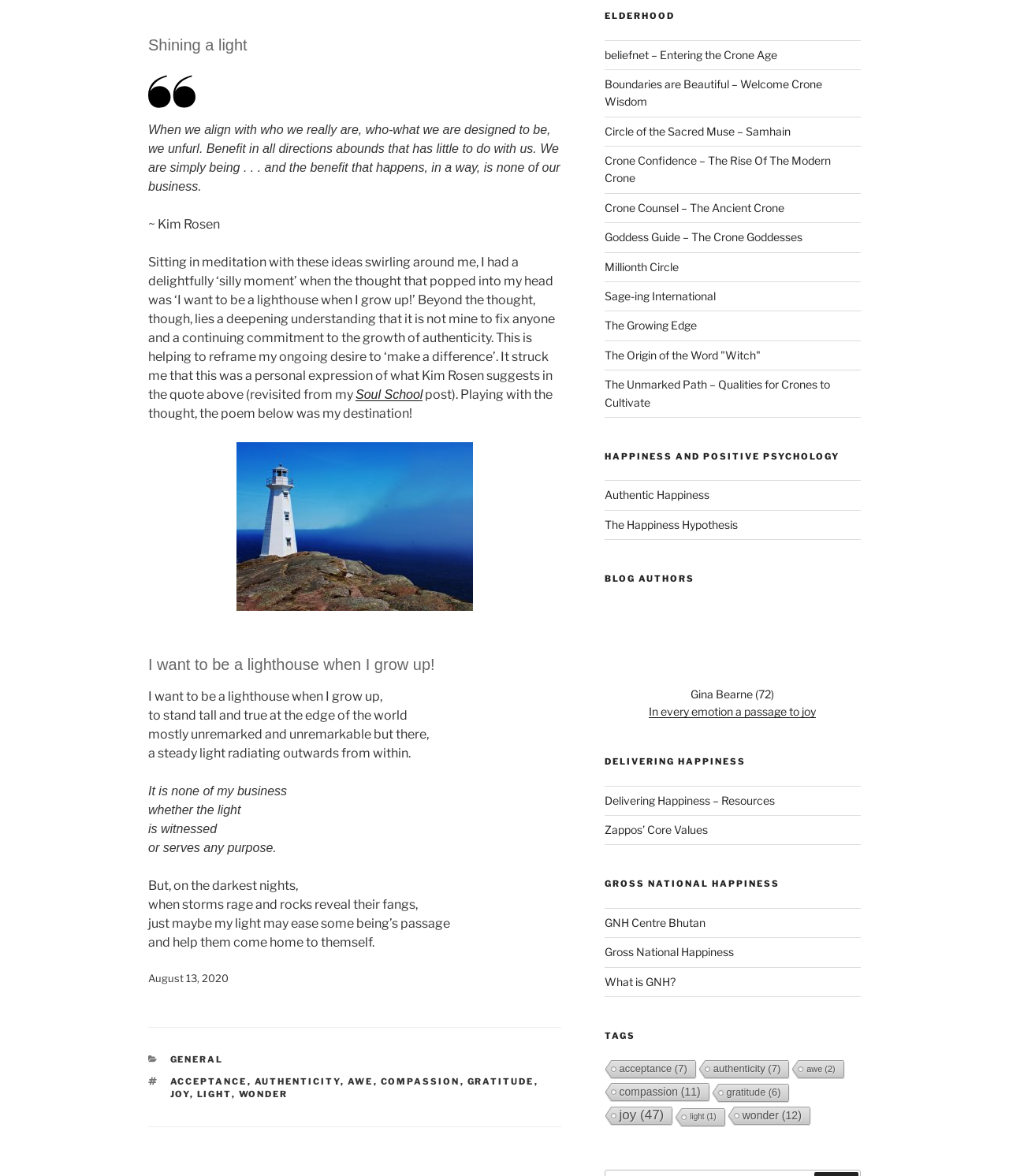Please predict the bounding box coordinates of the element's region where a click is necessary to complete the following instruction: "Check the 'acceptance' tag". The coordinates should be represented by four float numbers between 0 and 1, i.e., [left, top, right, bottom].

[0.168, 0.915, 0.245, 0.924]